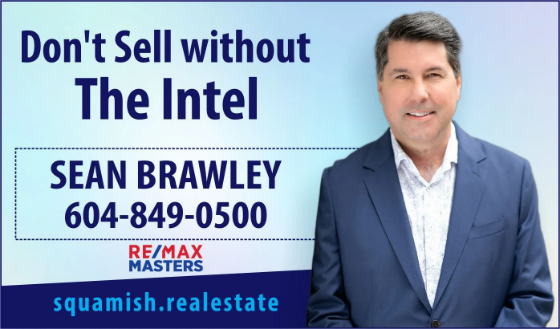What is the contact number?
Give a one-word or short-phrase answer derived from the screenshot.

604-849-0500